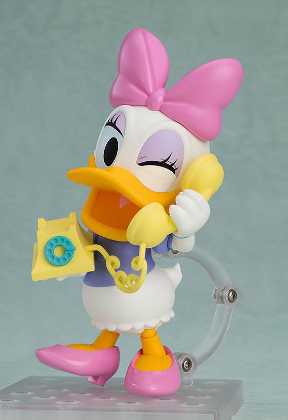What type of figure is Daisy Duck?
Answer the question based on the image using a single word or a brief phrase.

Nendoroid